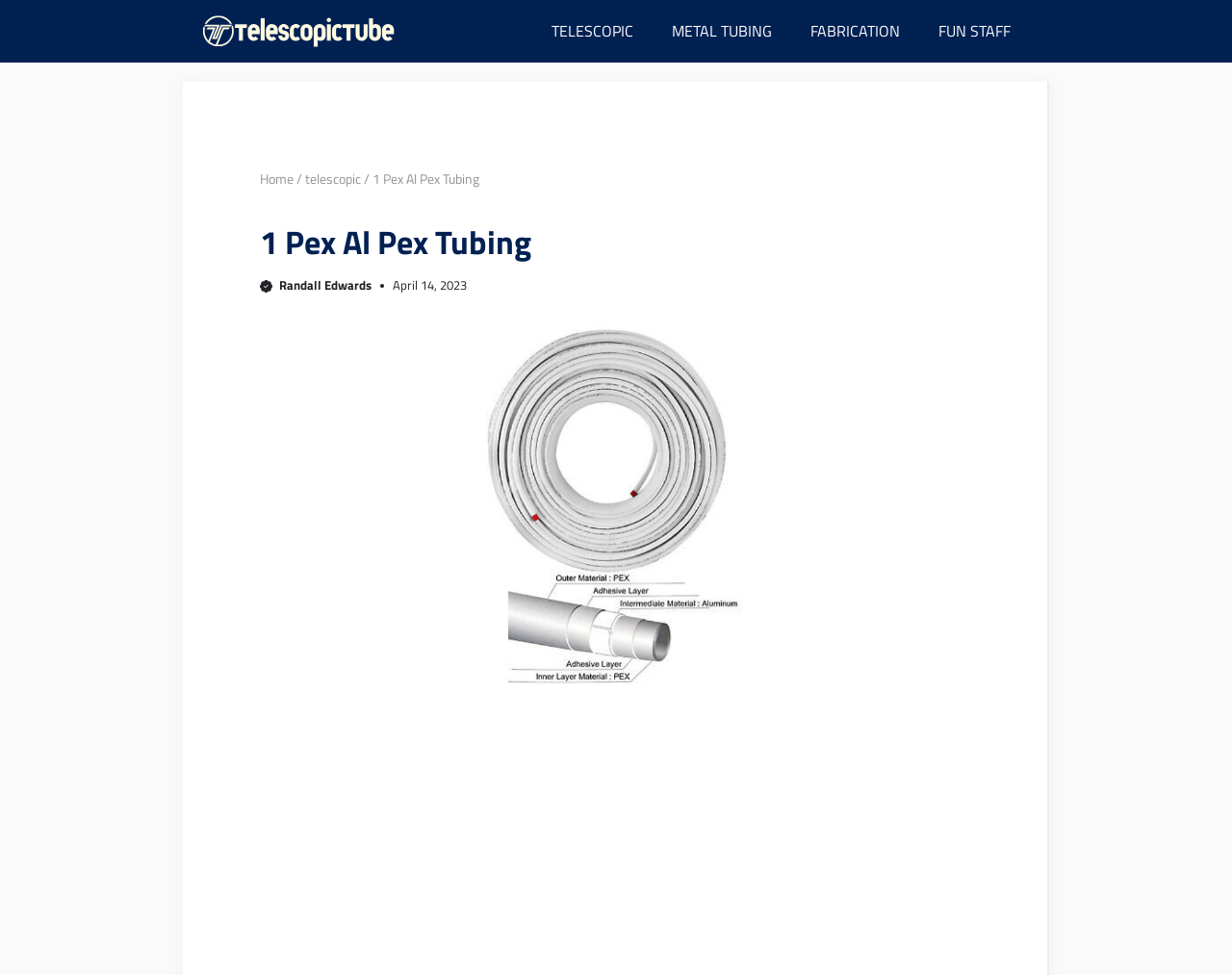Locate and generate the text content of the webpage's heading.

1 Pex Al Pex Tubing